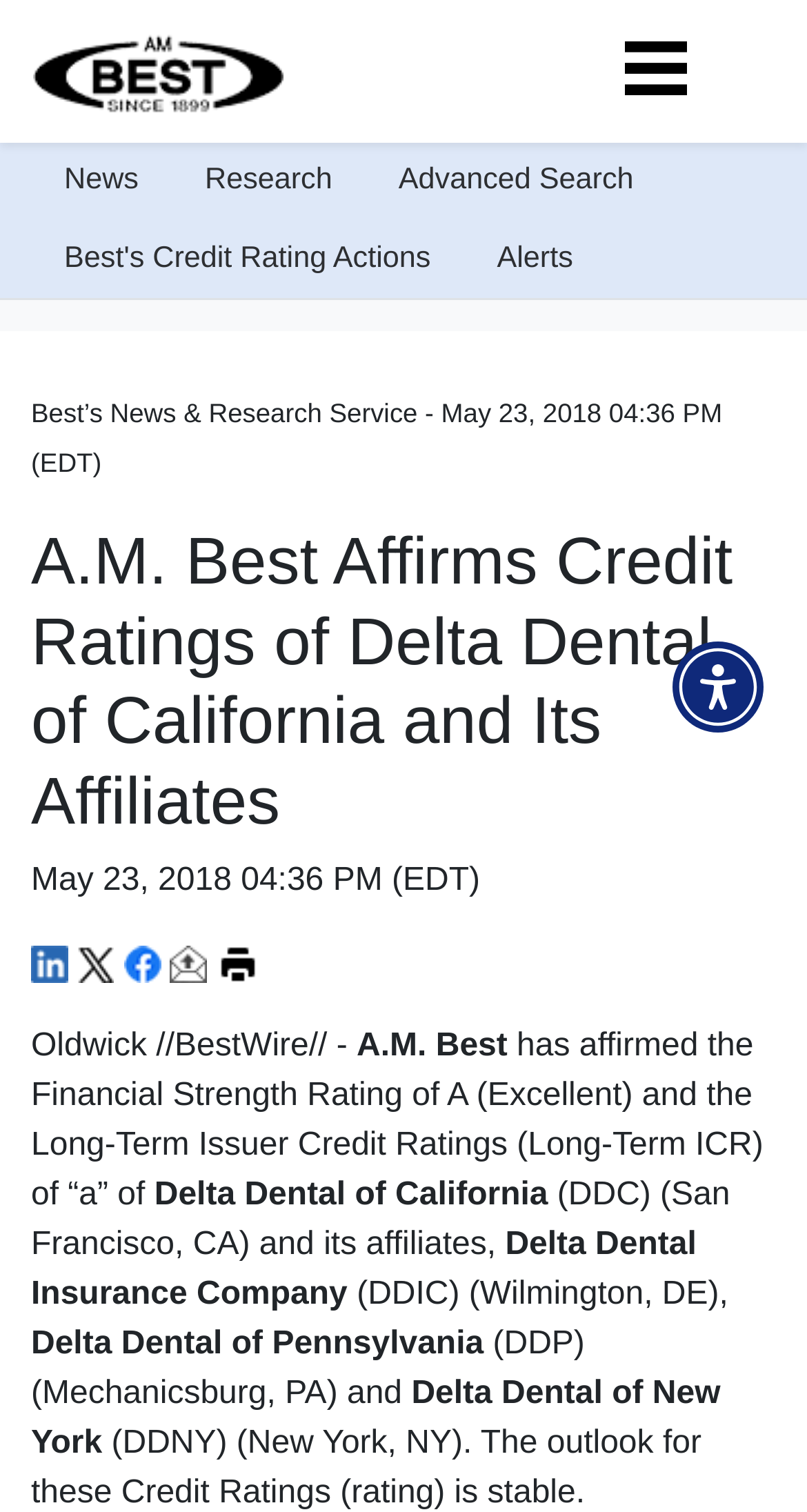Please identify the webpage's heading and generate its text content.

A.M. Best Affirms Credit Ratings of Delta Dental of California and Its Affiliates